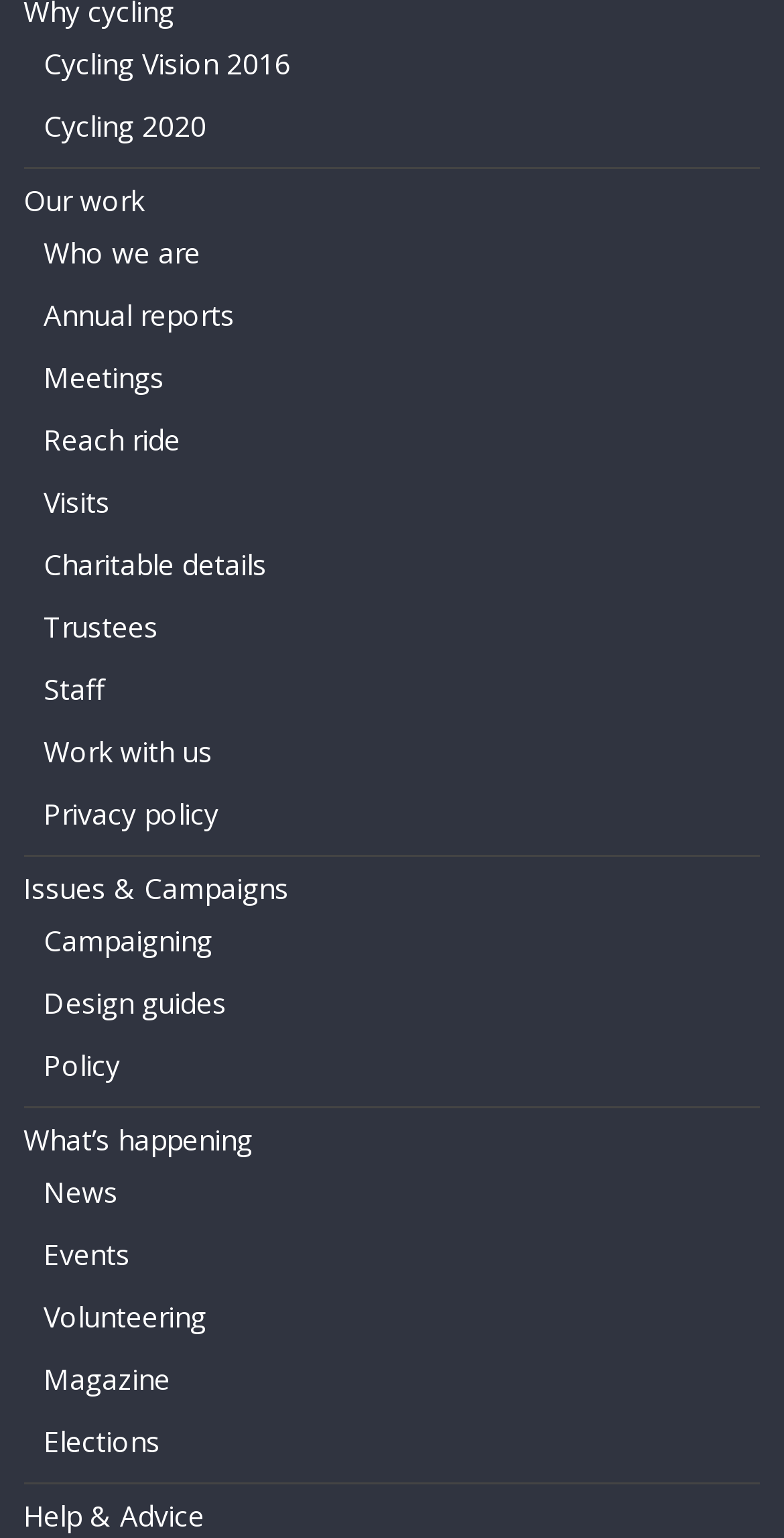Identify the bounding box coordinates of the specific part of the webpage to click to complete this instruction: "Learn about our work".

[0.03, 0.118, 0.184, 0.143]